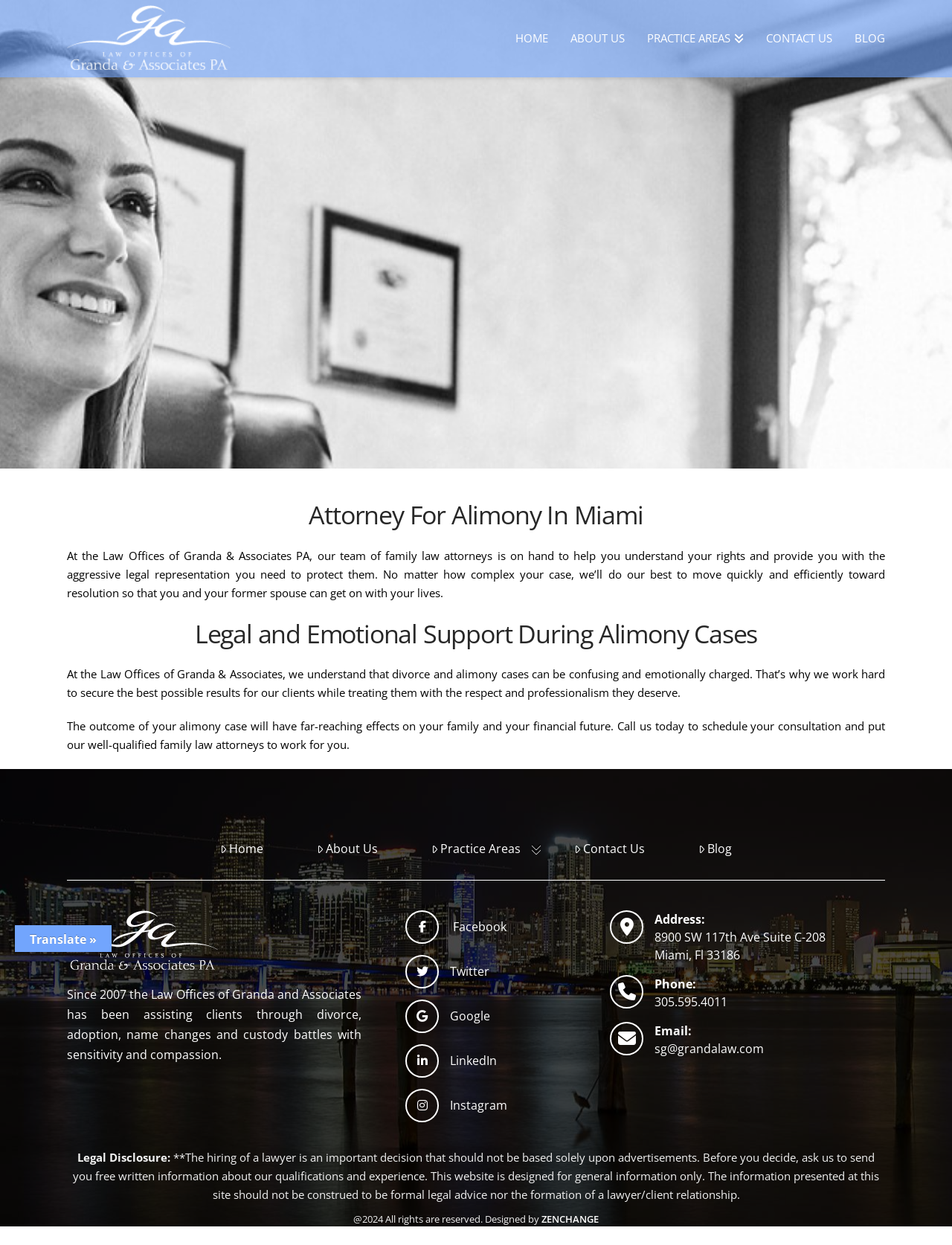What is the purpose of the law firm?
Answer the question with as much detail as possible.

I found the answer by looking at the main content of the webpage, which mentions 'our team of family law attorneys is on hand to help you understand your rights and provide you with the aggressive legal representation you need to protect them.' This suggests that the purpose of the law firm is to provide legal representation and support to its clients.